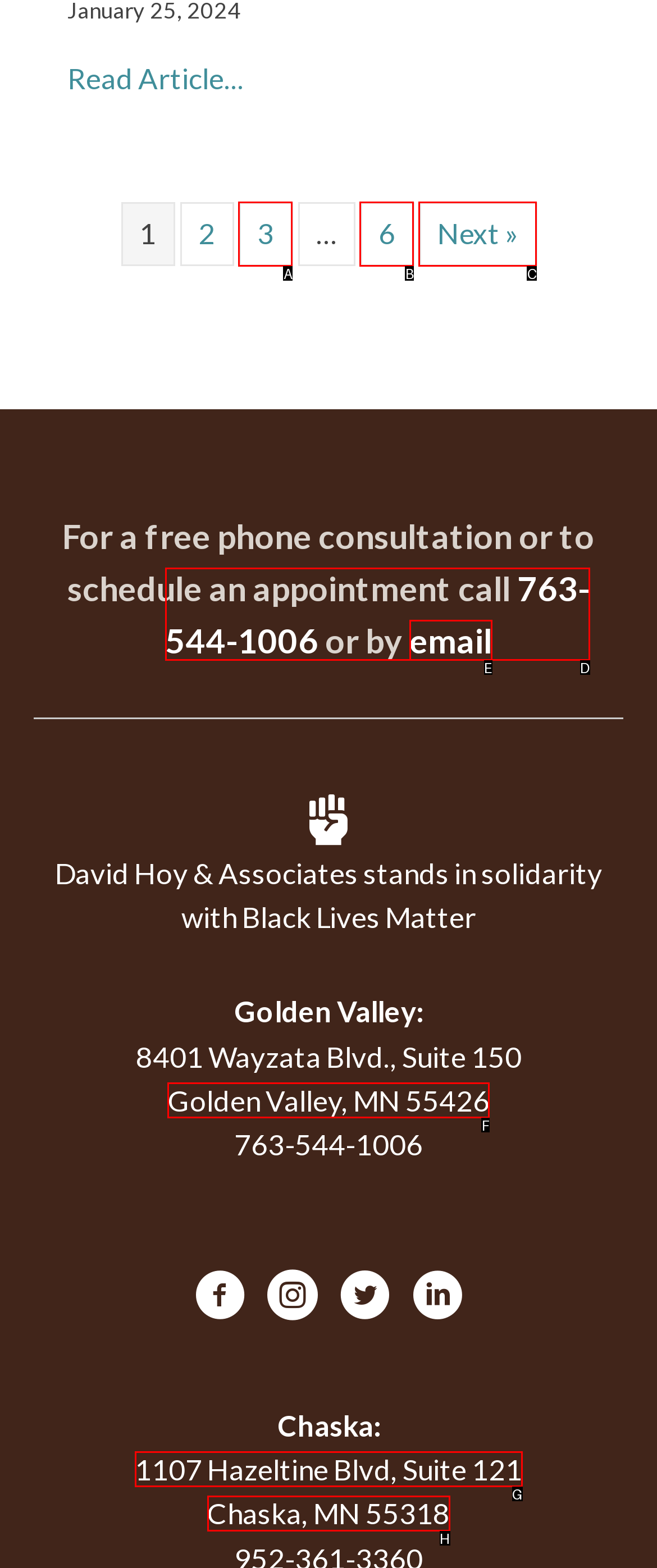Match the option to the description: Golden Valley, MN 55426
State the letter of the correct option from the available choices.

F